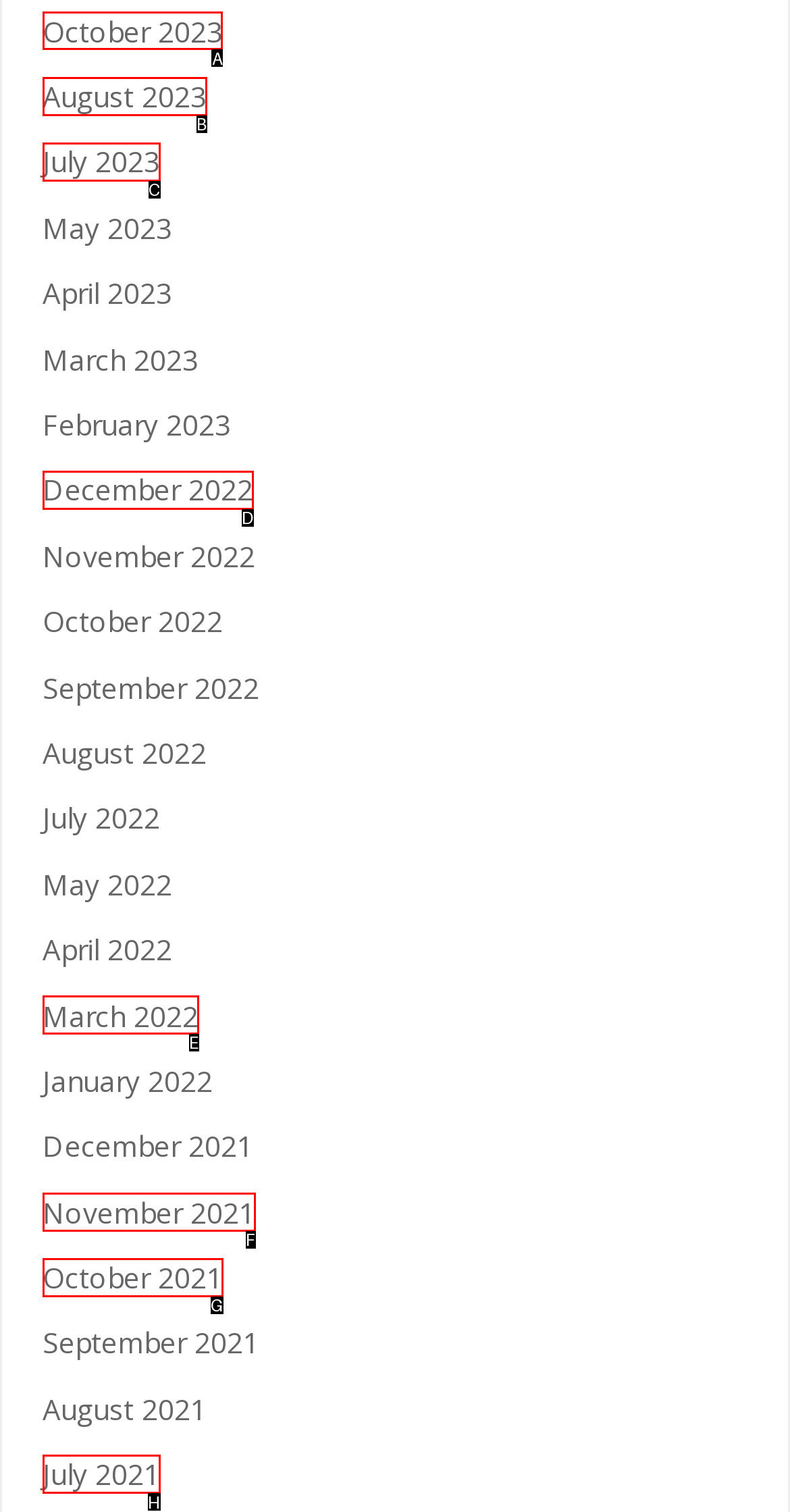Tell me which UI element to click to fulfill the given task: view post details. Respond with the letter of the correct option directly.

None